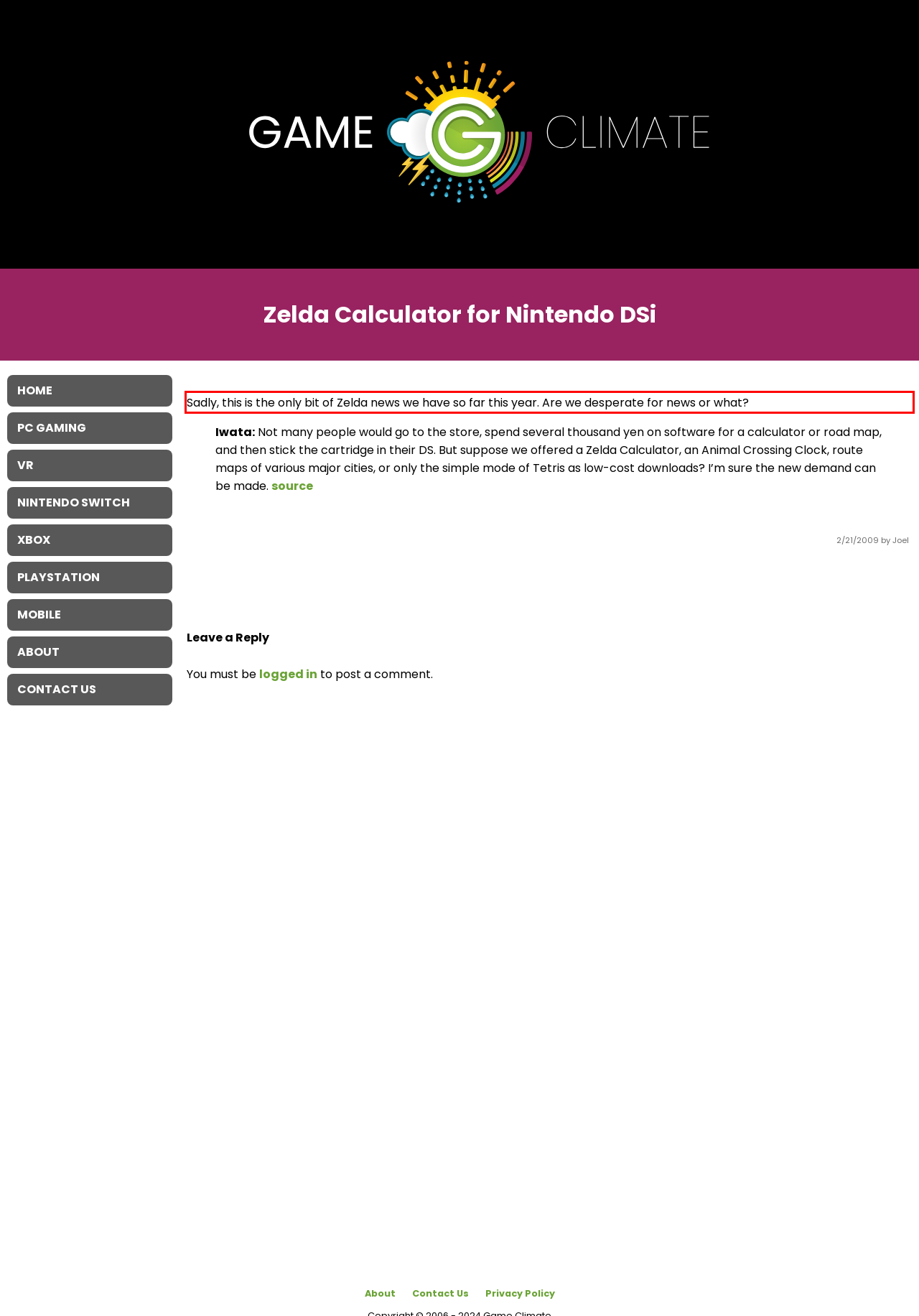Using the provided screenshot of a webpage, recognize and generate the text found within the red rectangle bounding box.

Sadly, this is the only bit of Zelda news we have so far this year. Are we desperate for news or what?